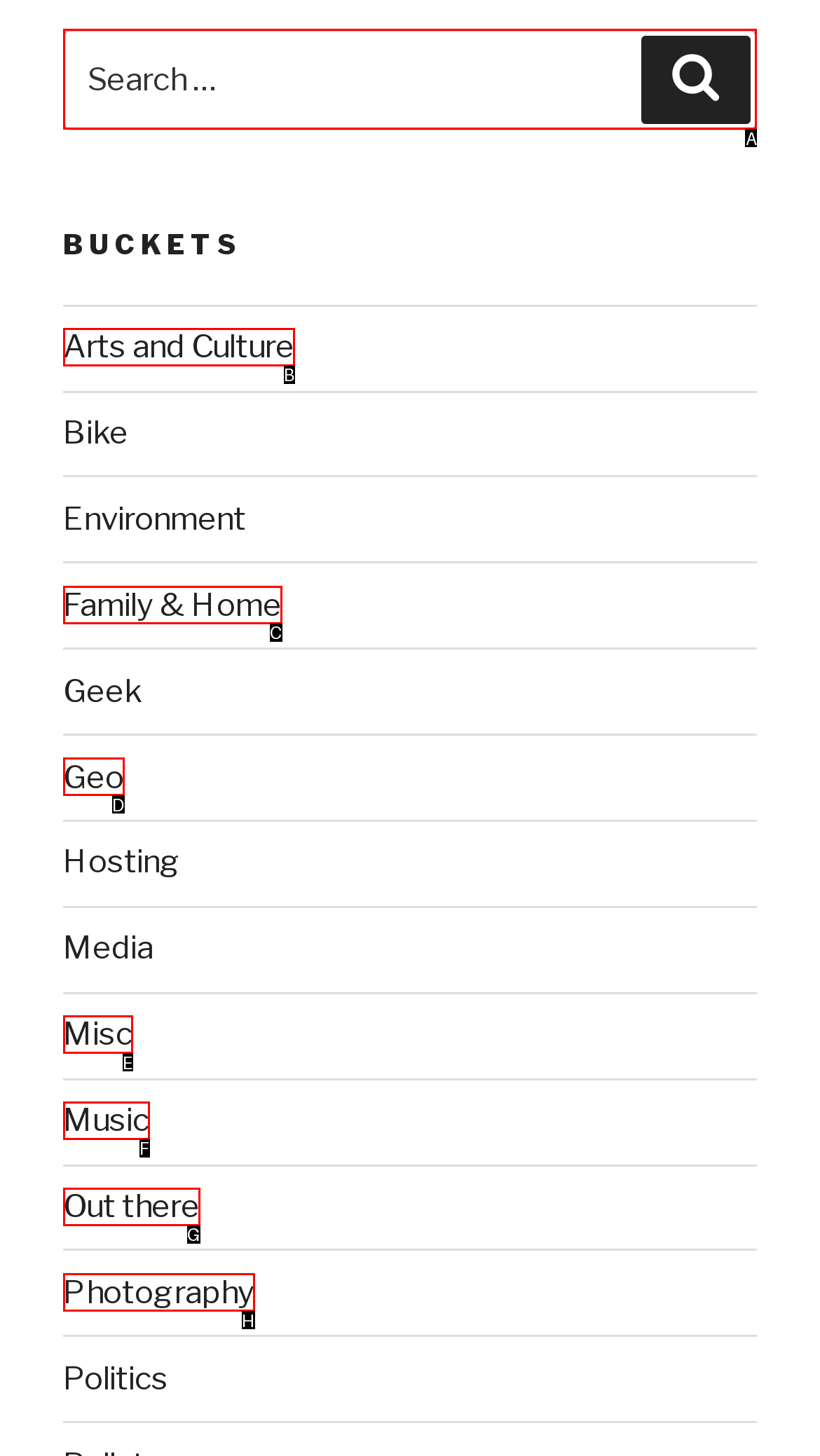Identify the HTML element to select in order to accomplish the following task: Contact us
Reply with the letter of the chosen option from the given choices directly.

None